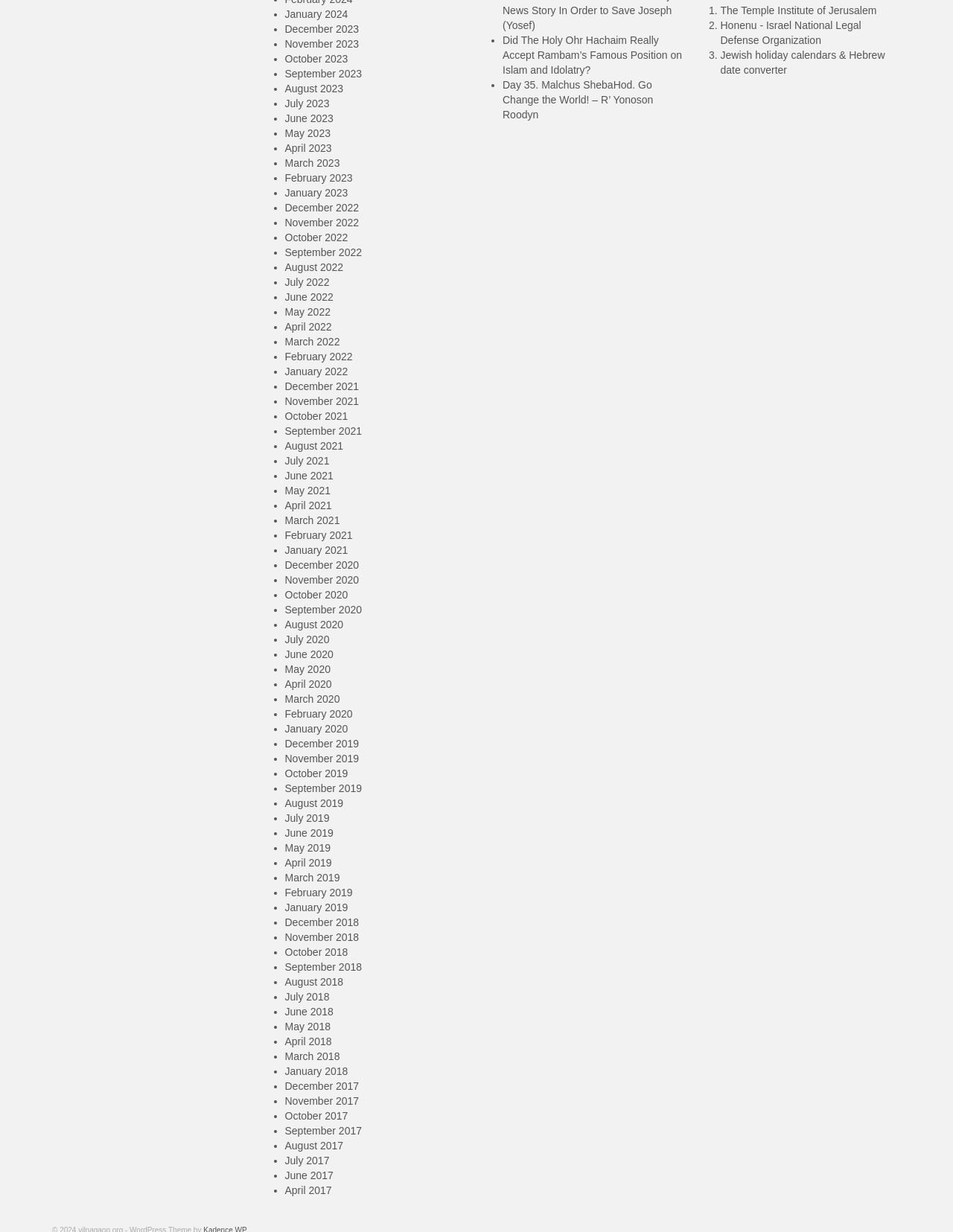Find and provide the bounding box coordinates for the UI element described with: "July 2017".

[0.299, 0.937, 0.346, 0.947]